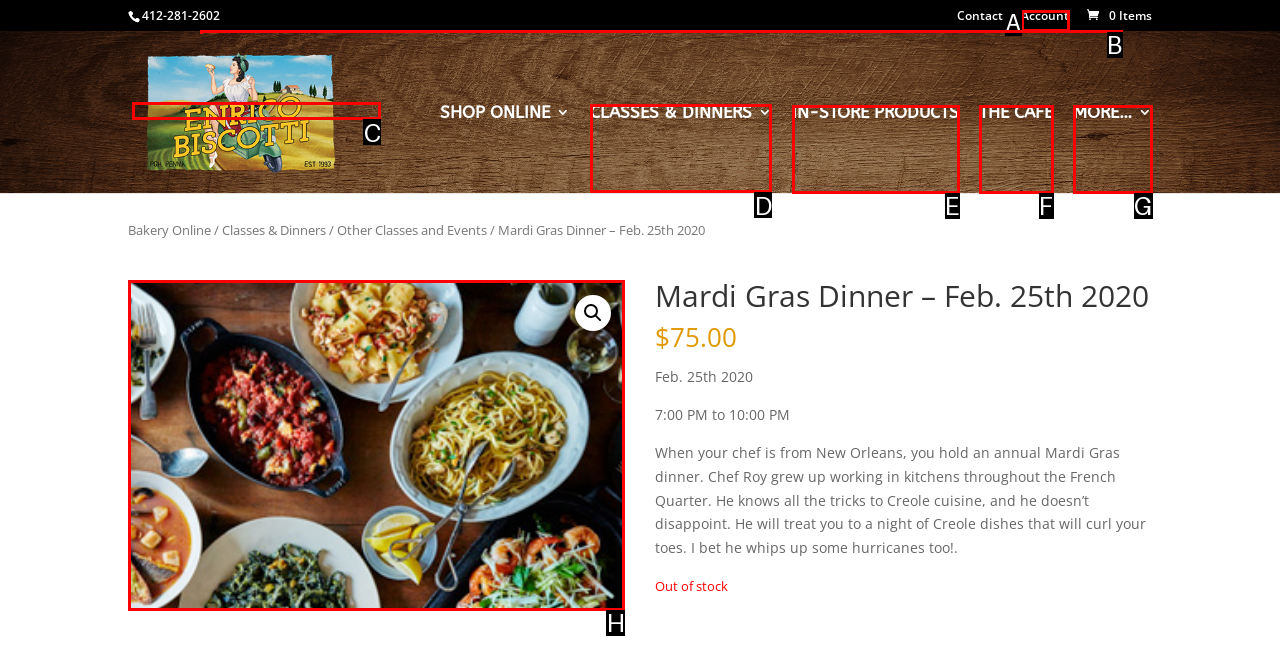Determine the HTML element to click for the instruction: View Classes & Dinners.
Answer with the letter corresponding to the correct choice from the provided options.

D